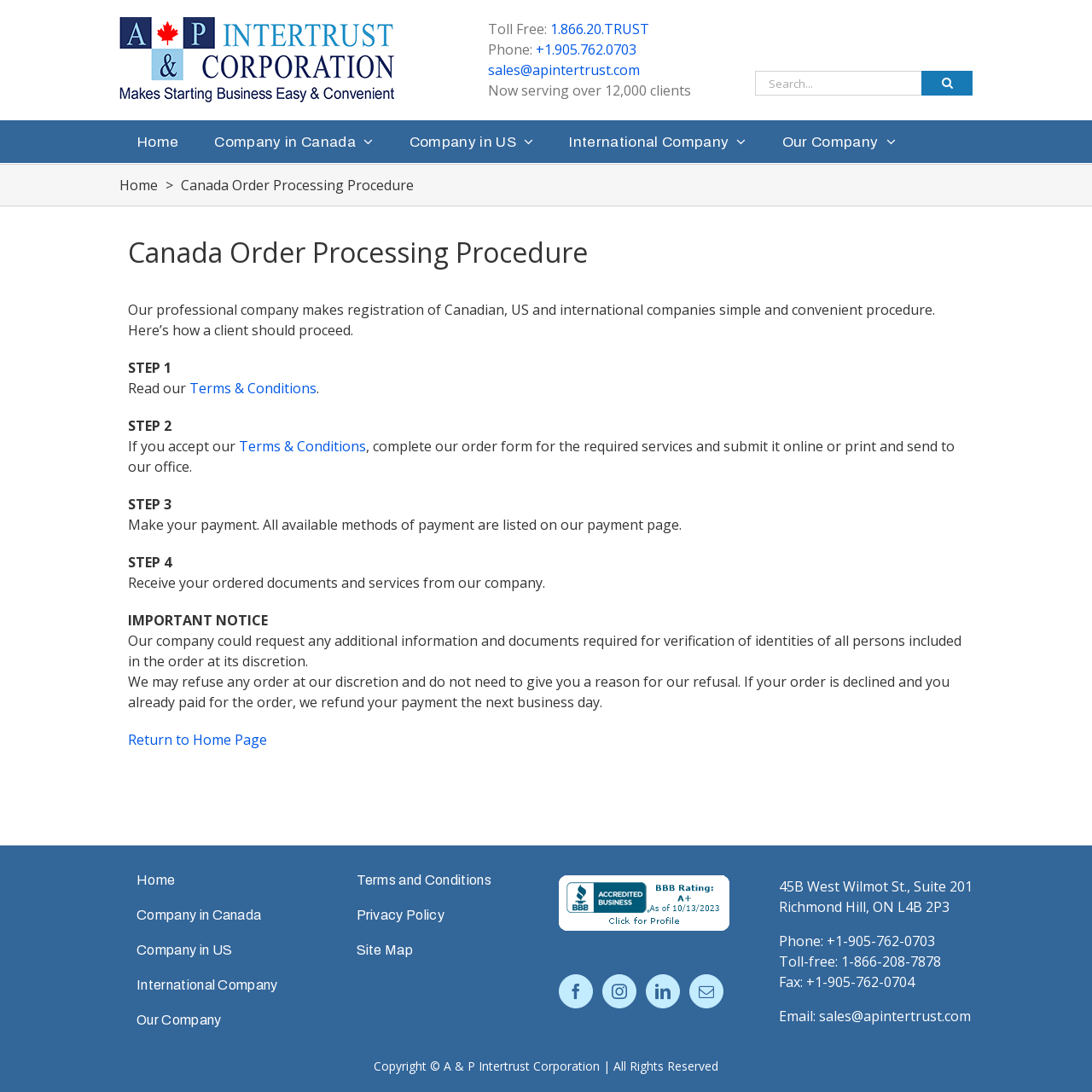Please determine the bounding box coordinates of the element's region to click for the following instruction: "View terms and conditions".

[0.173, 0.347, 0.29, 0.364]